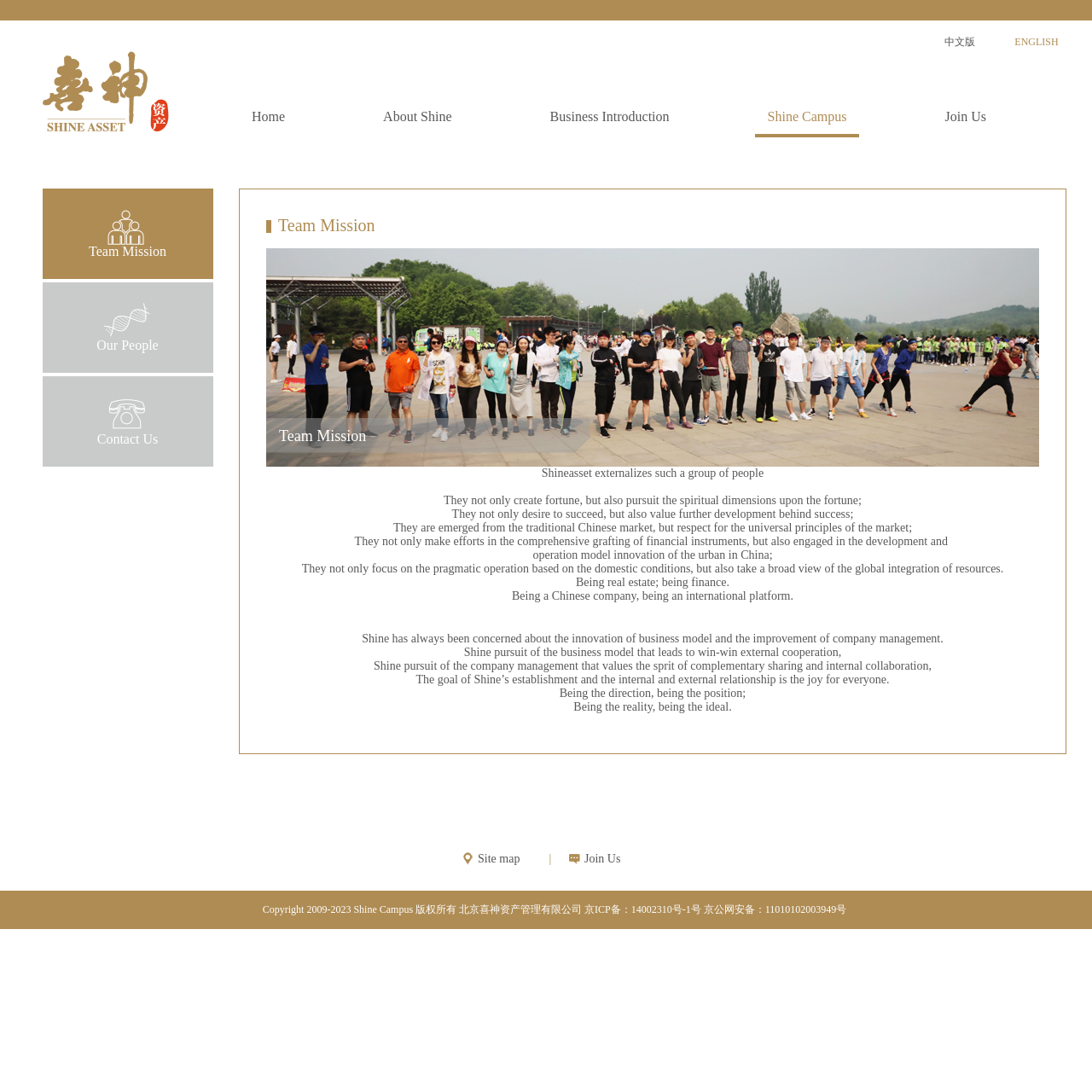Determine the bounding box coordinates of the clickable element to achieve the following action: 'View Site map'. Provide the coordinates as four float values between 0 and 1, formatted as [left, top, right, bottom].

[0.422, 0.773, 0.488, 0.8]